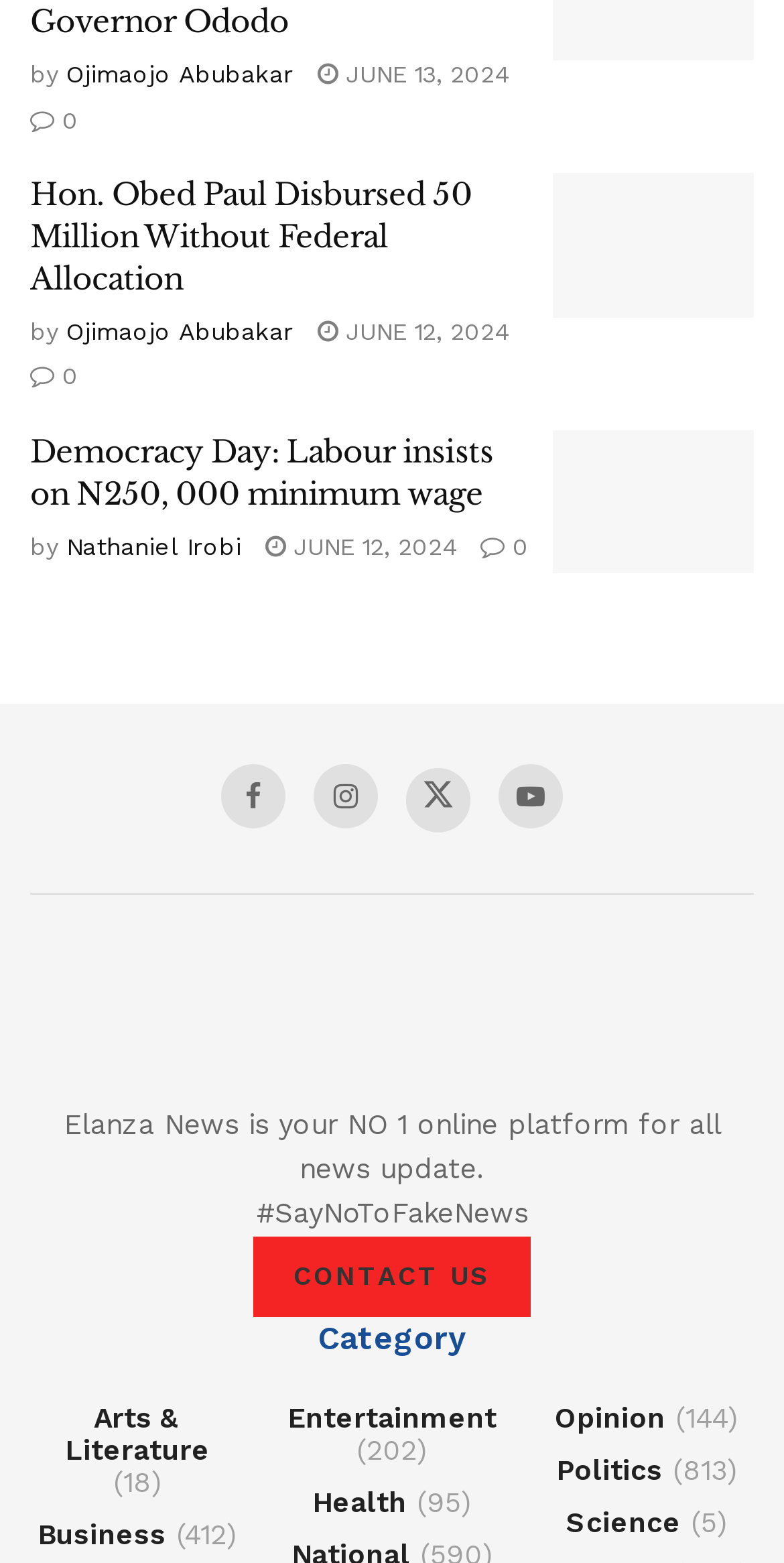Given the element description: "Facebook", predict the bounding box coordinates of this UI element. The coordinates must be four float numbers between 0 and 1, given as [left, top, right, bottom].

[0.282, 0.489, 0.364, 0.53]